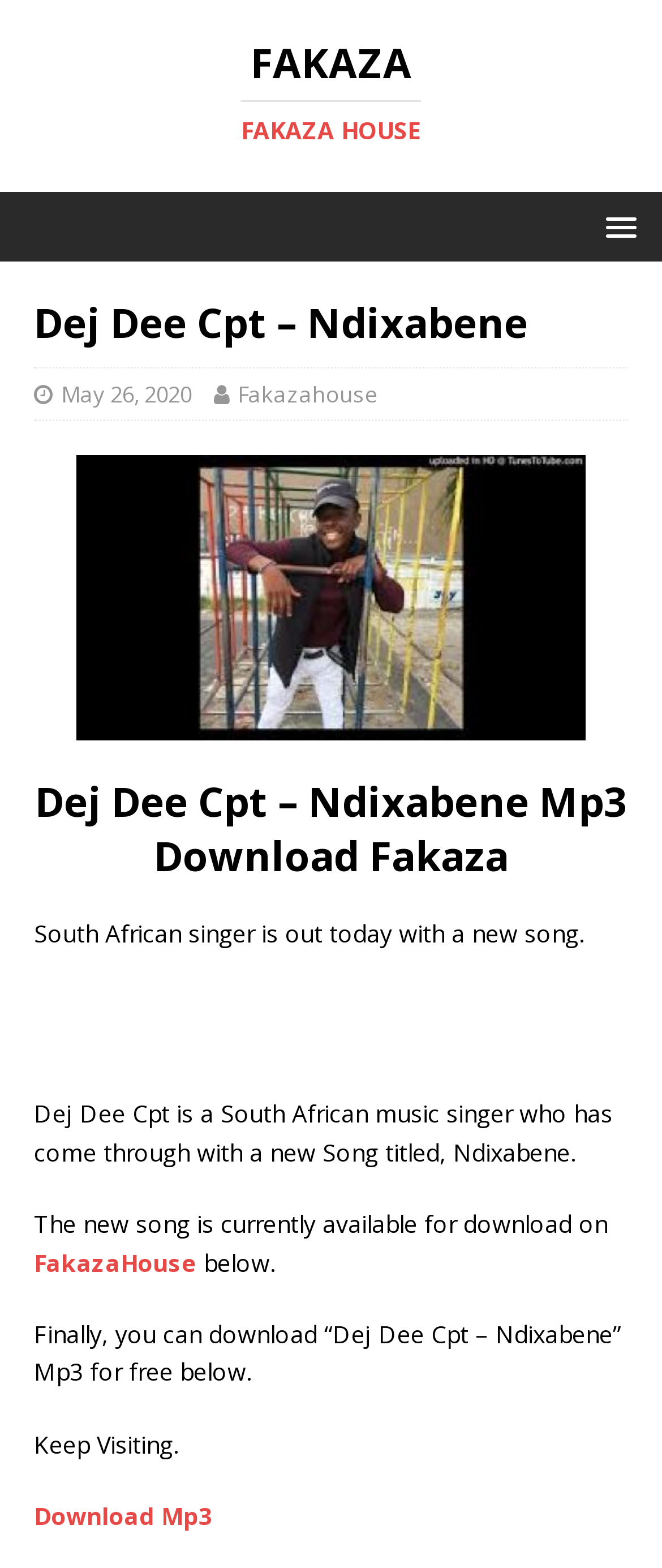What is the title of the new song?
Could you give a comprehensive explanation in response to this question?

The webpage mentions that the singer has come out with a new song titled 'Ndixabene', which is available for download.